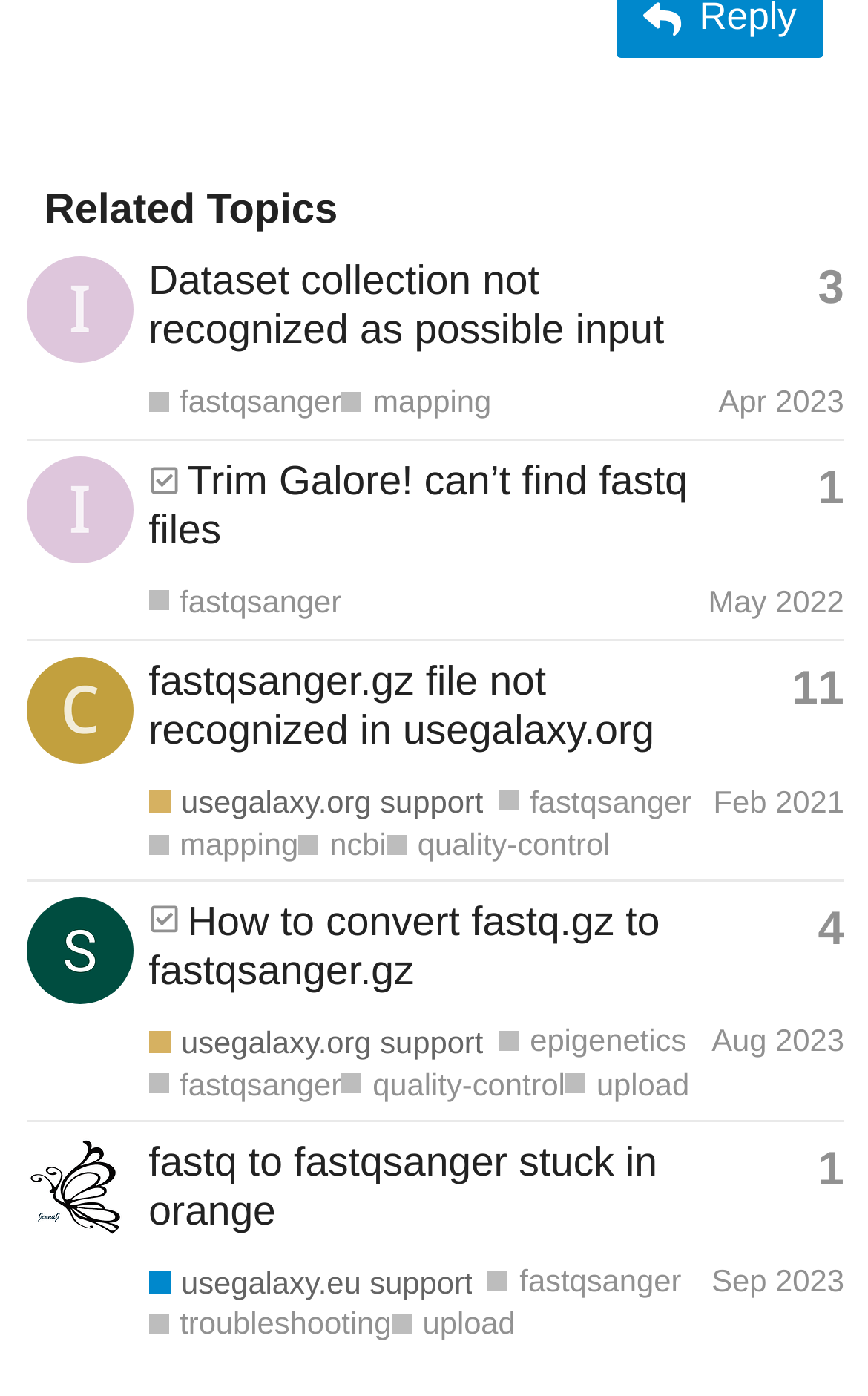When was the fourth topic created?
Please provide a single word or phrase answer based on the image.

Aug 24, 2023